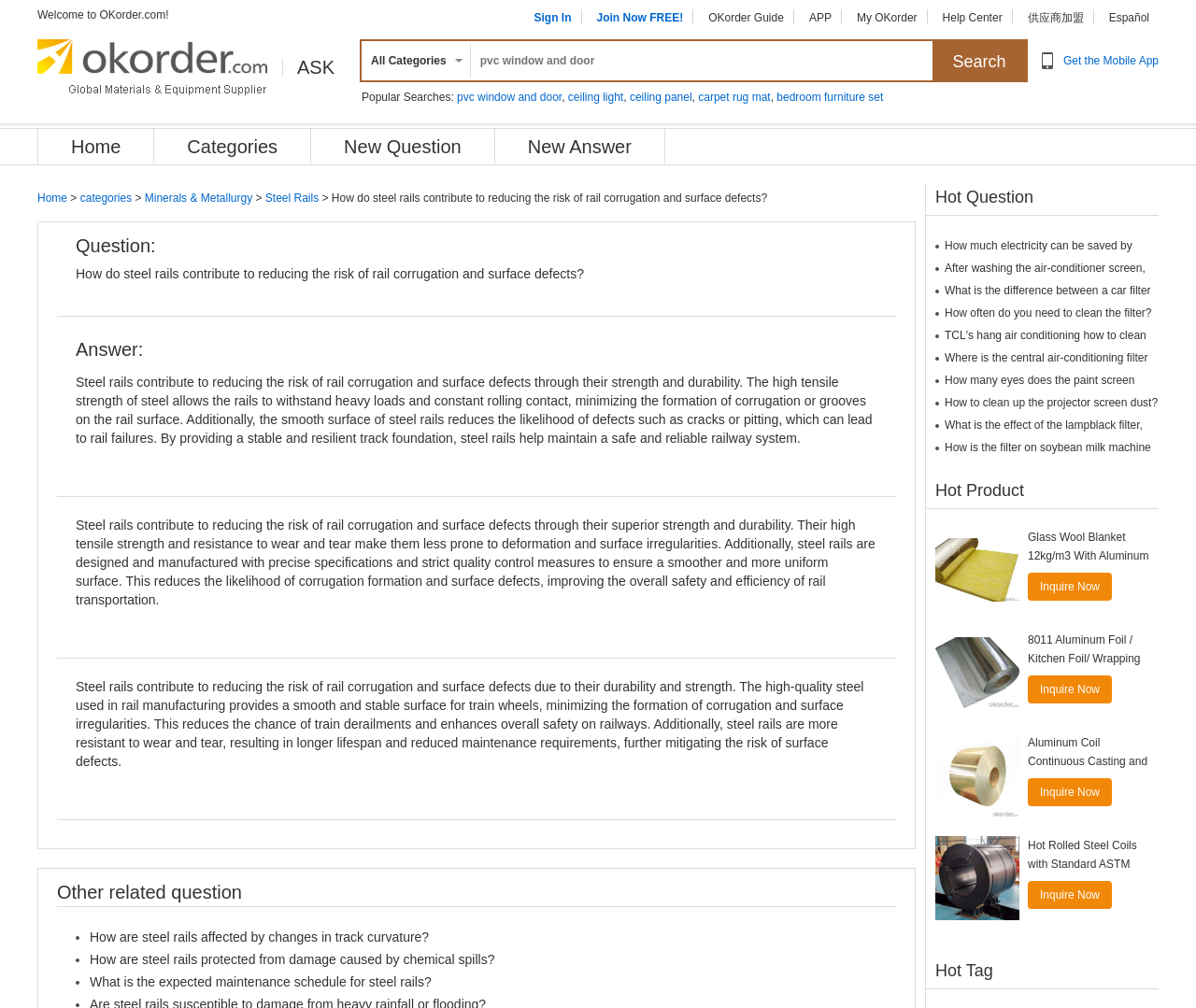Pinpoint the bounding box coordinates of the element that must be clicked to accomplish the following instruction: "Get the mobile app". The coordinates should be in the format of four float numbers between 0 and 1, i.e., [left, top, right, bottom].

[0.889, 0.054, 0.969, 0.067]